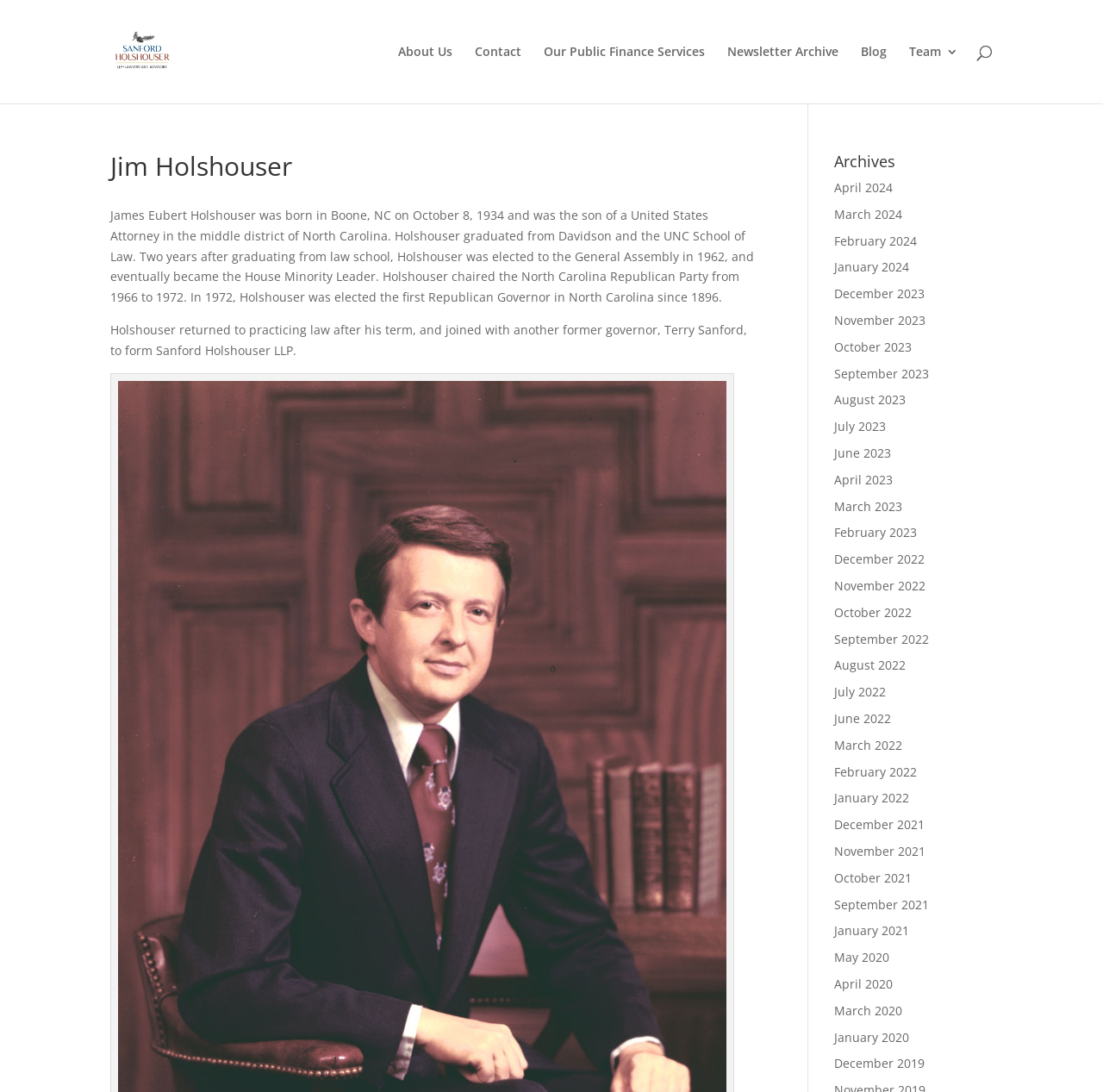Locate the bounding box coordinates of the clickable element to fulfill the following instruction: "Share on social media". Provide the coordinates as four float numbers between 0 and 1 in the format [left, top, right, bottom].

None